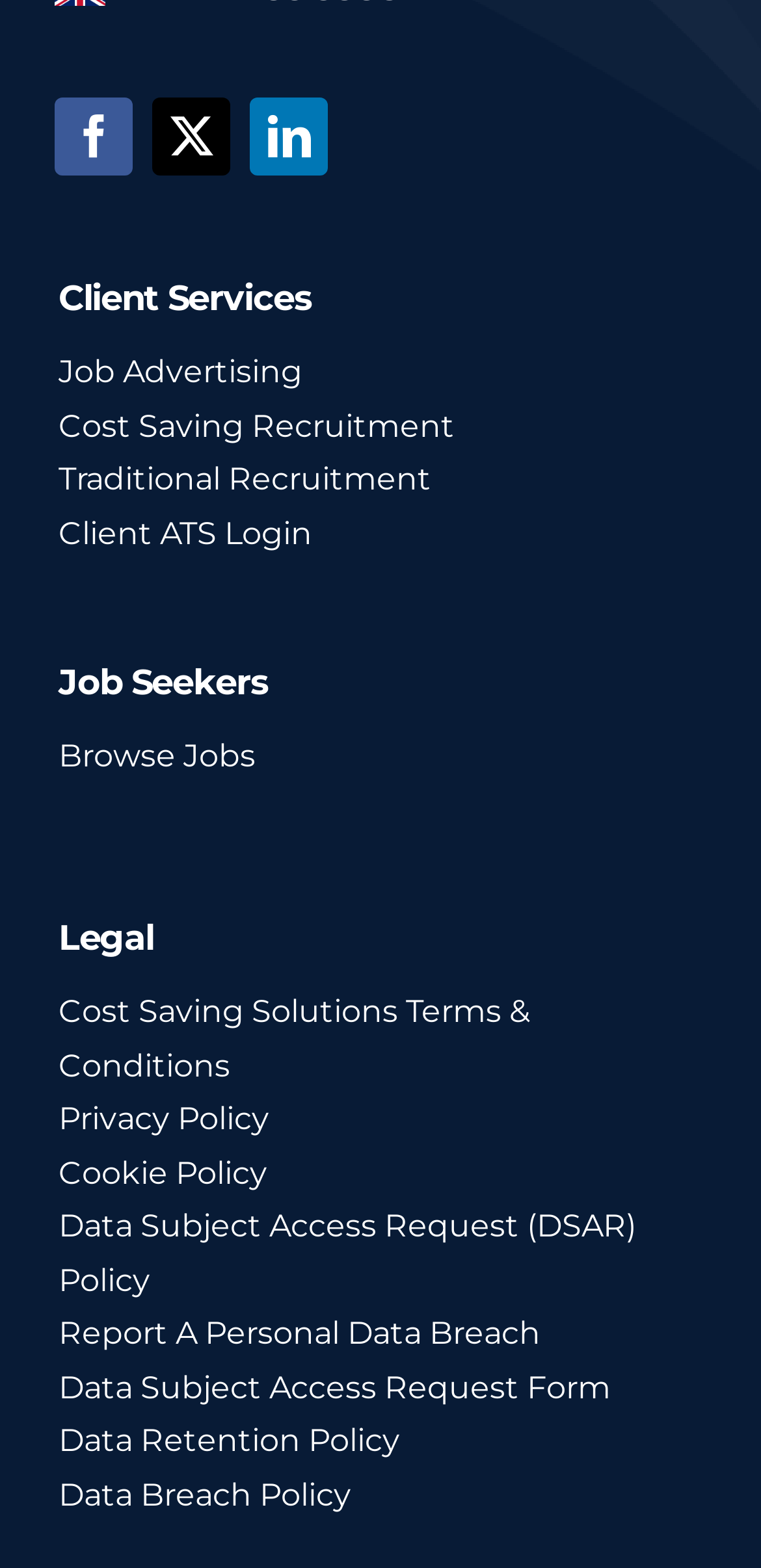Please locate the bounding box coordinates of the element that should be clicked to achieve the given instruction: "View job advertising services".

[0.077, 0.22, 0.923, 0.255]